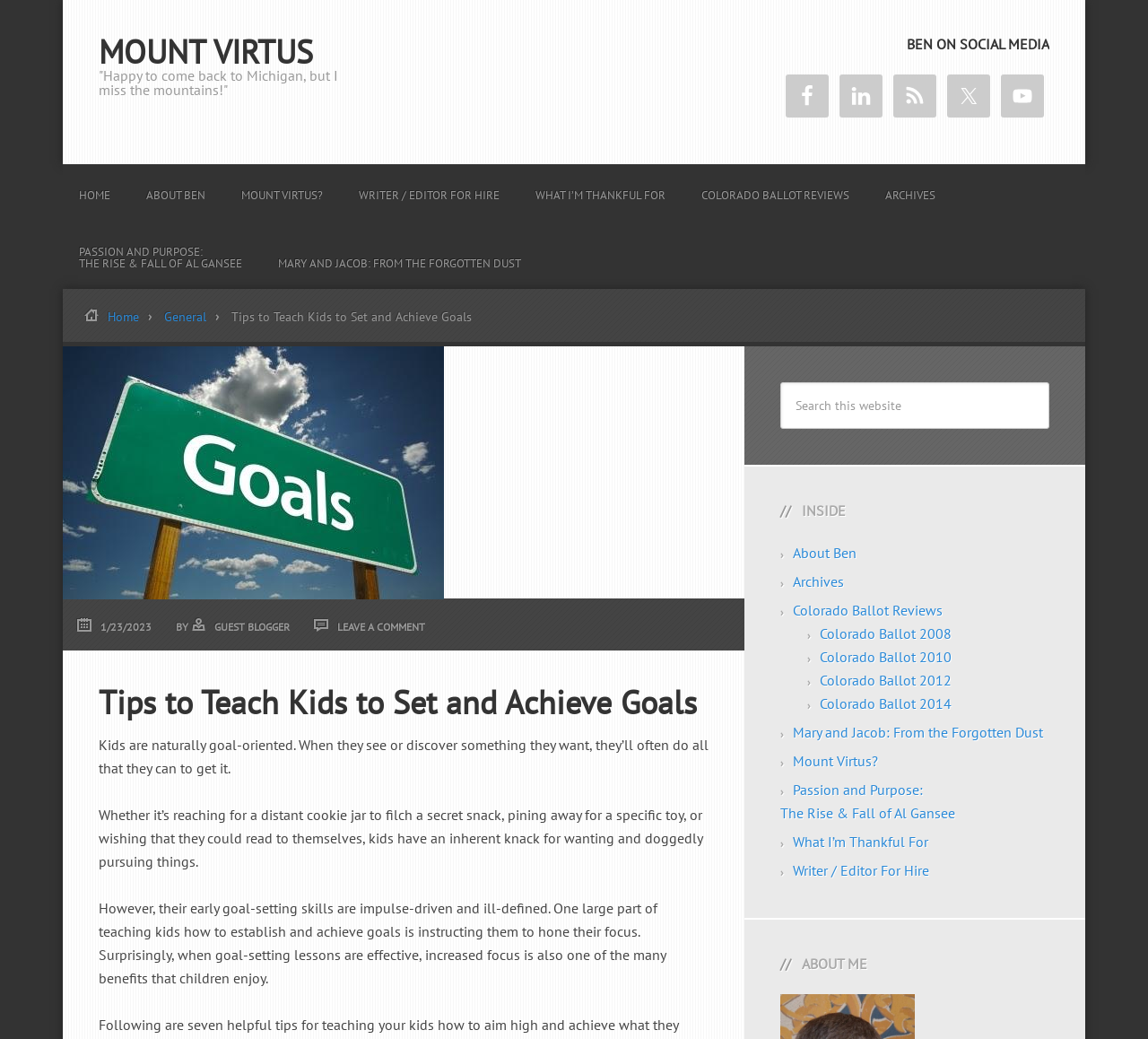Kindly determine the bounding box coordinates for the area that needs to be clicked to execute this instruction: "Click on the Twitter link".

[0.825, 0.072, 0.862, 0.113]